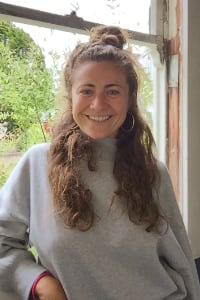What is Taryn Estébez's profession?
From the details in the image, answer the question comprehensively.

According to the caption, Taryn Estébez is the Lead Health Educator at Well Beyond Academics, which suggests that she is a professional in the field of health education.